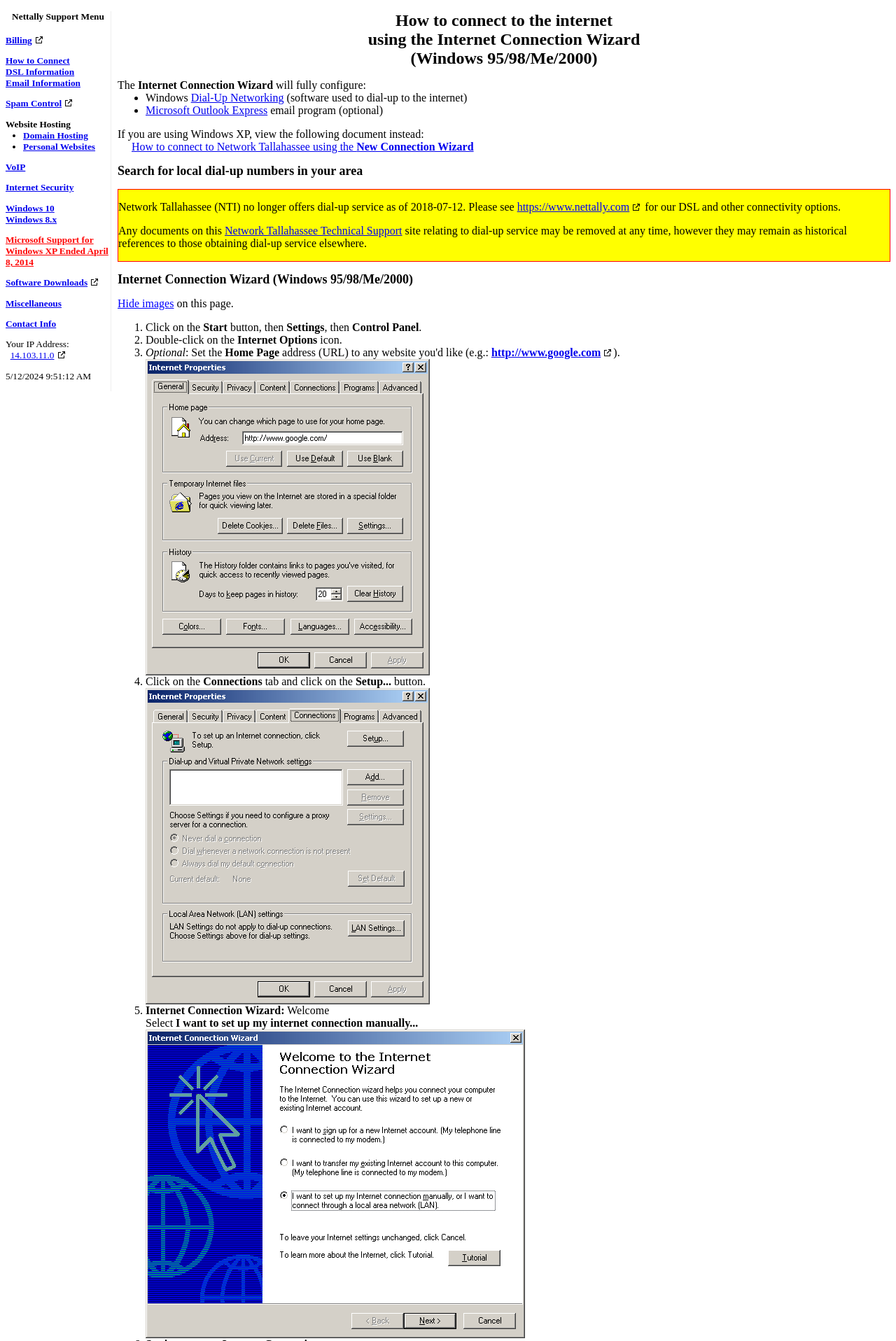Please provide the bounding box coordinates for the element that needs to be clicked to perform the instruction: "Click on 'How to Connect'". The coordinates must consist of four float numbers between 0 and 1, formatted as [left, top, right, bottom].

[0.006, 0.041, 0.078, 0.049]